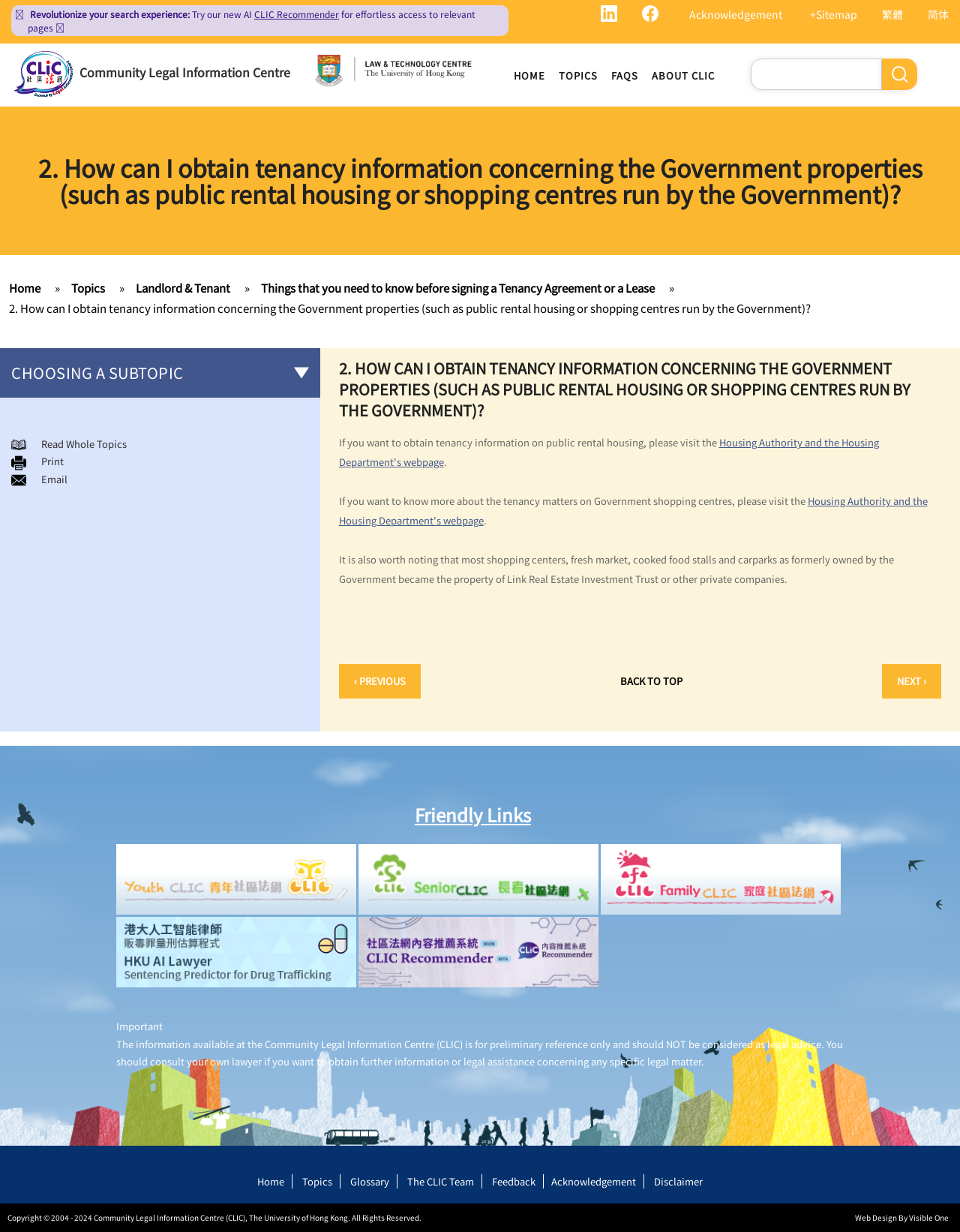Determine the bounding box coordinates for the area that should be clicked to carry out the following instruction: "Click the 'NEXT ›' link".

[0.919, 0.539, 0.98, 0.567]